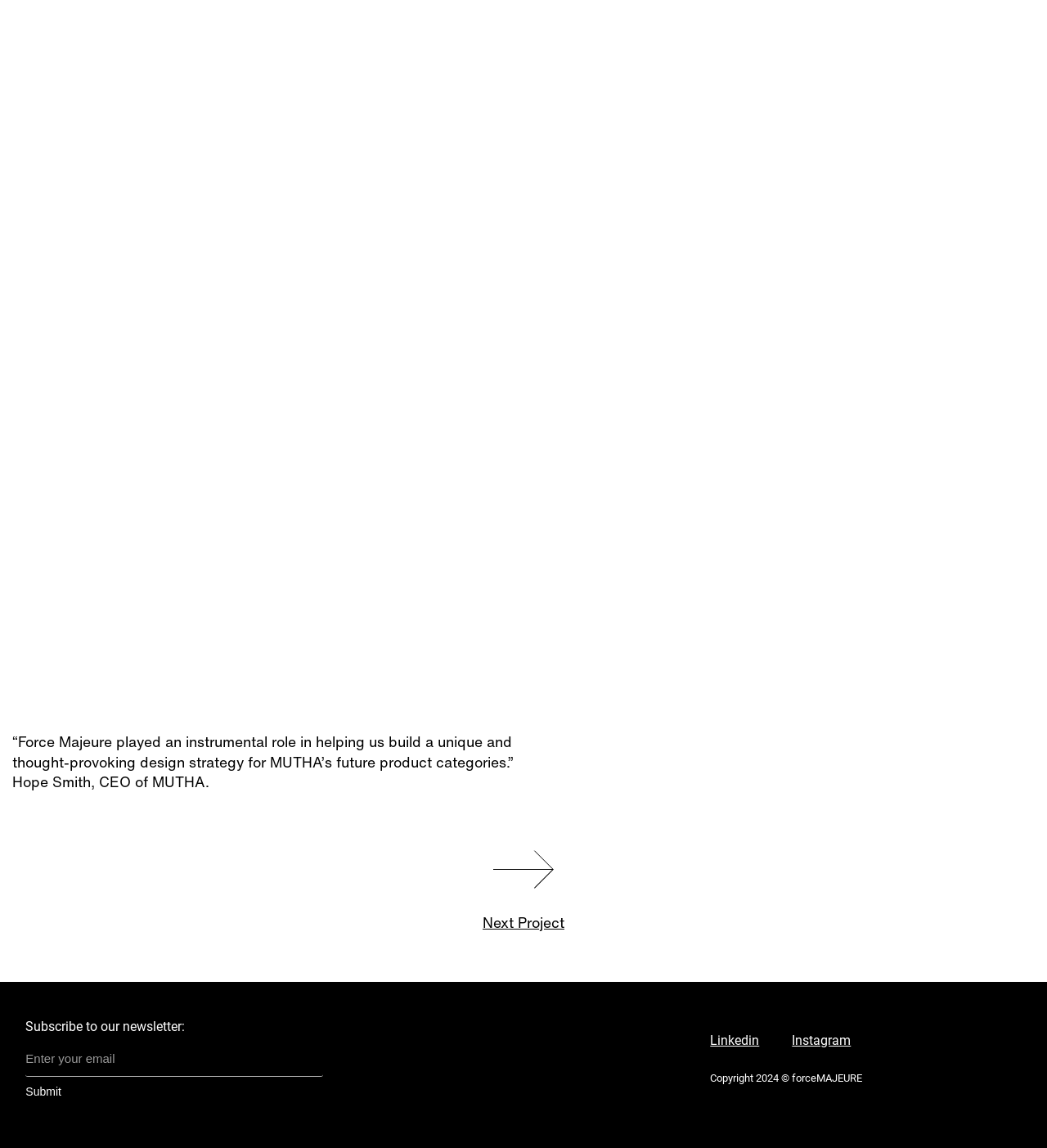Determine the bounding box coordinates of the UI element described below. Use the format (top-left x, top-left y, bottom-right x, bottom-right y) with floating point numbers between 0 and 1: Instagram

[0.756, 0.897, 0.813, 0.919]